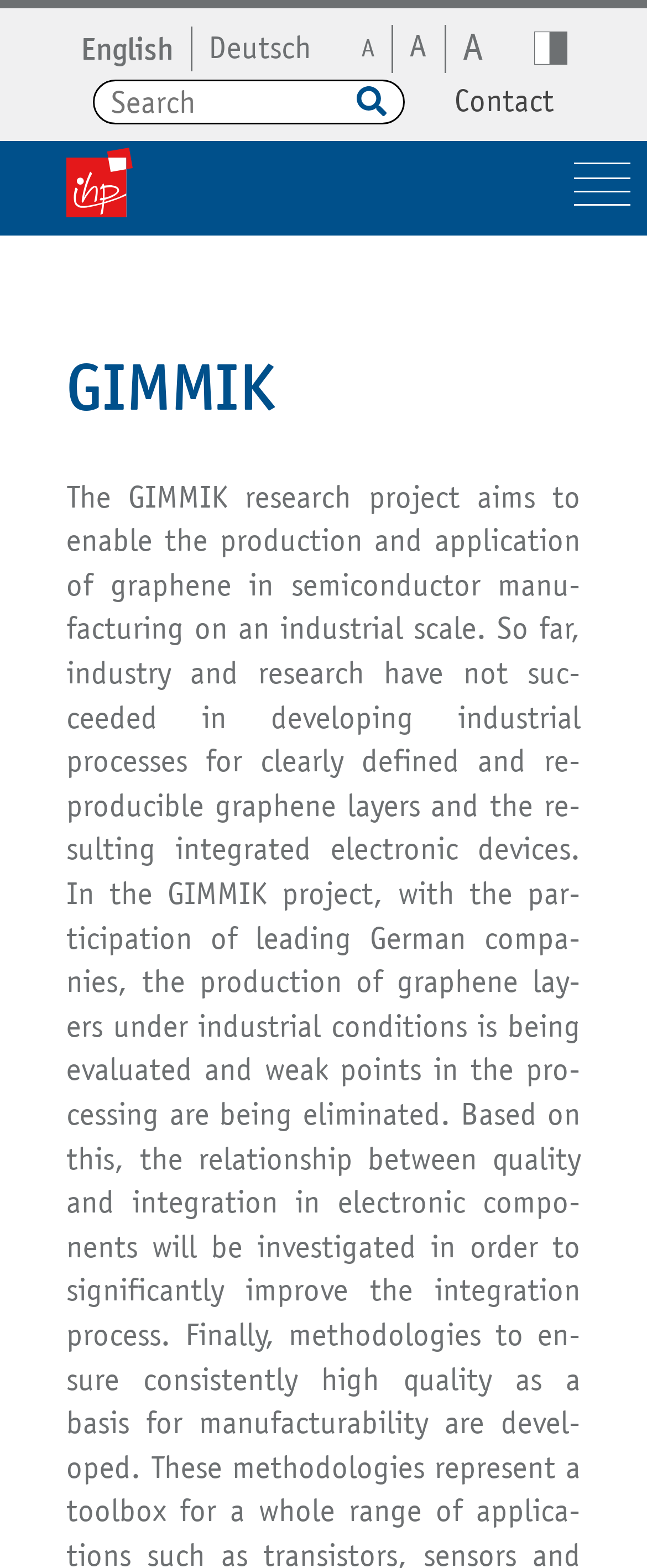Offer a detailed explanation of the webpage layout and contents.

The webpage is titled "IHP : GIMMIK" and has a top navigation bar with five language options: "English", "Deutsch", and three instances of "A", positioned from left to right. Below the language options, there is a search box labeled "Search" that spans almost the entire width of the page.

To the right of the search box, there is a link labeled "Contact". Above the search box, there is a link to "IHP - Leibniz Institute for High Performance Microelectronics" accompanied by an image of the institute's logo. This link is positioned near the top-left corner of the page.

In the top-right corner, there is a link labeled "Kontrast" accompanied by an image, which is likely a button to adjust the contrast of the webpage. The main heading of the page, "GIMMIK", is centered and takes up most of the width of the page, positioned below the top navigation bar and the institute's link.